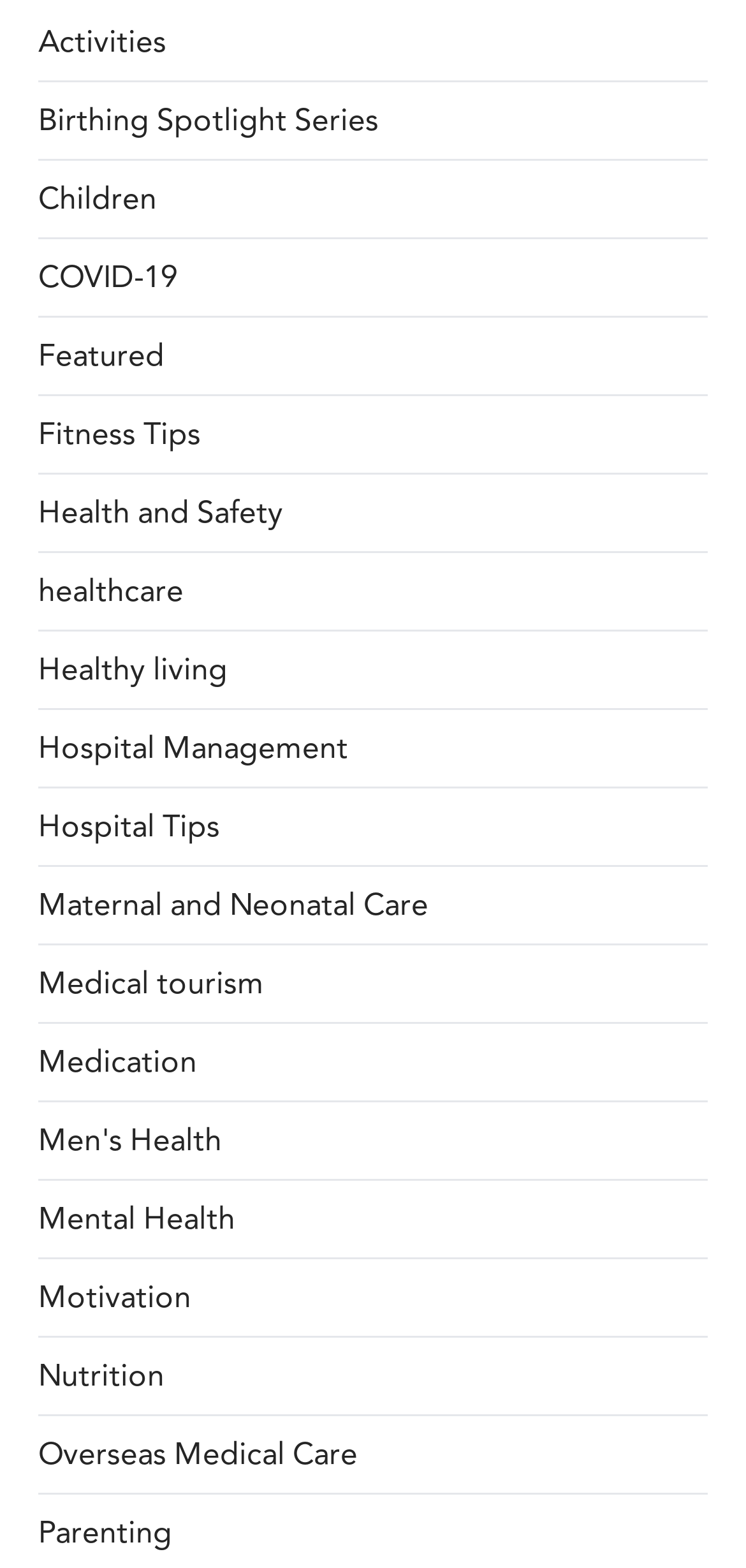Identify the bounding box coordinates of the region that should be clicked to execute the following instruction: "Learn about COVID-19".

[0.051, 0.163, 0.238, 0.192]